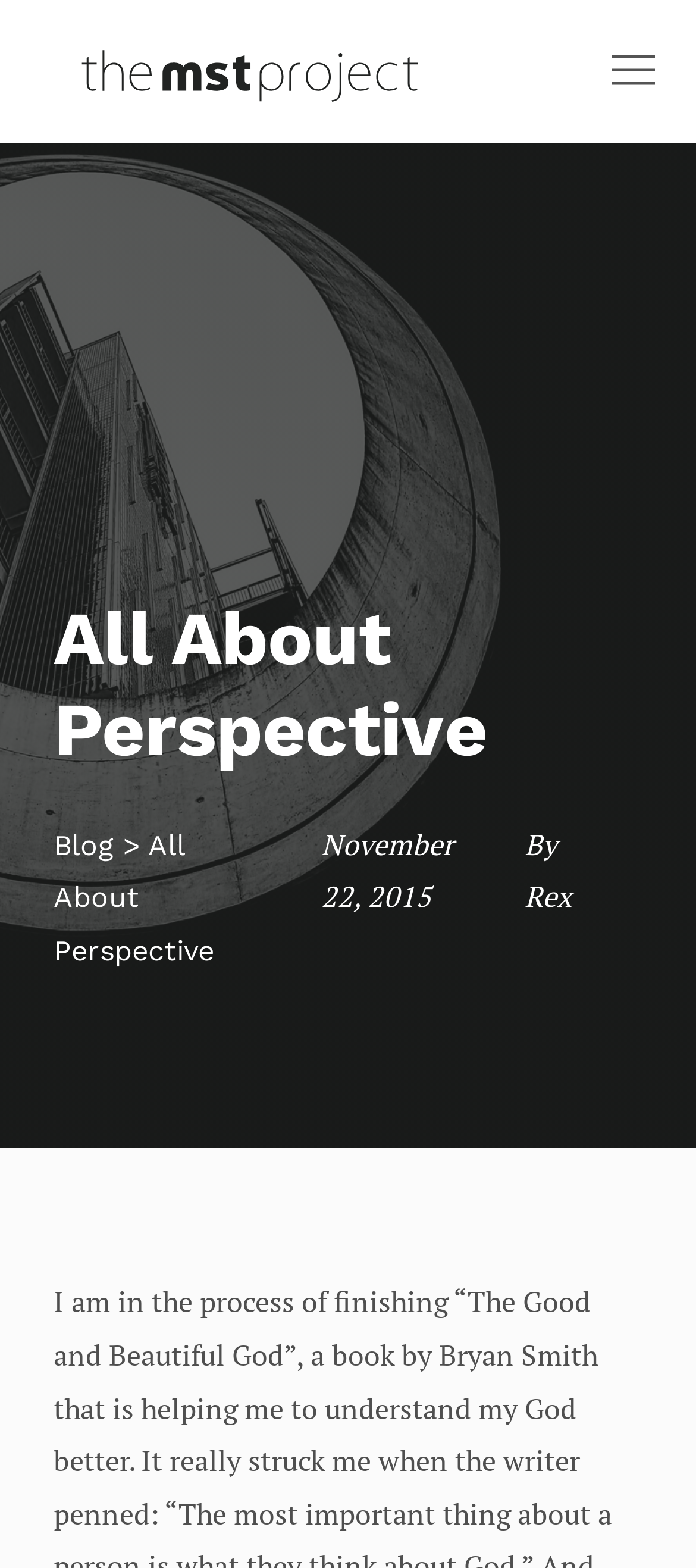Locate the UI element that matches the description Blog in the webpage screenshot. Return the bounding box coordinates in the format (top-left x, top-left y, bottom-right x, bottom-right y), with values ranging from 0 to 1.

[0.077, 0.528, 0.164, 0.55]